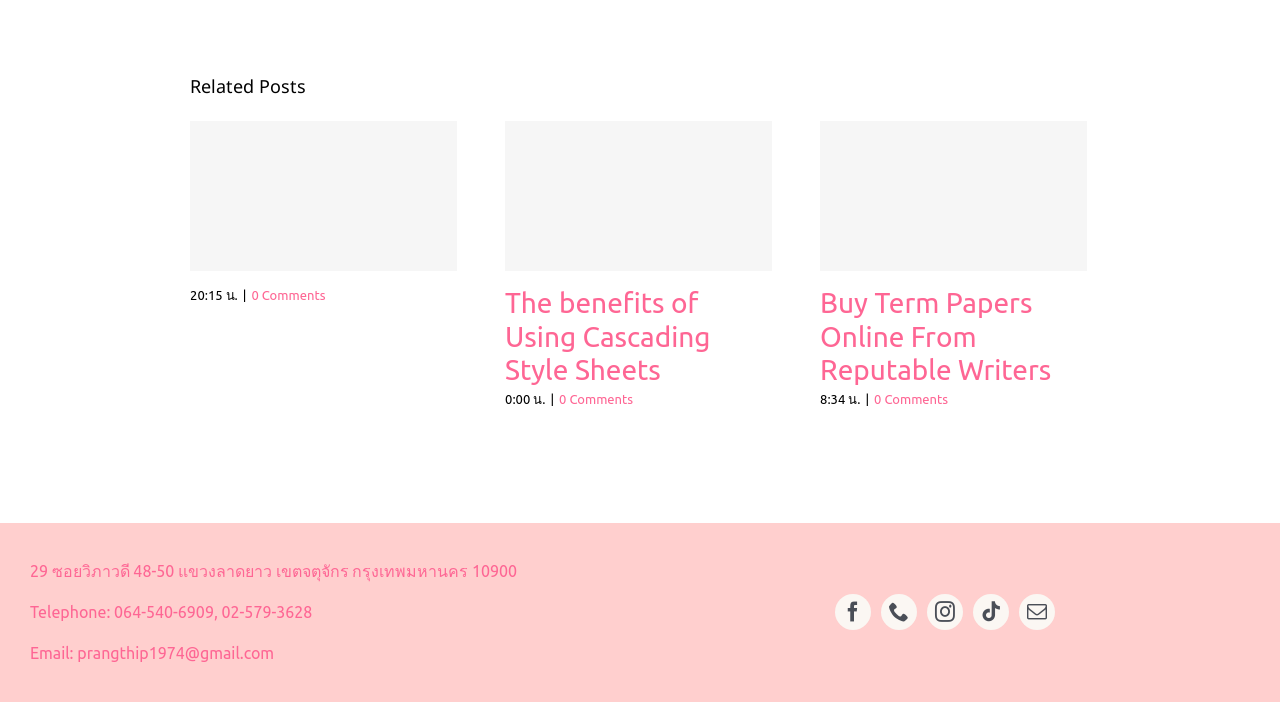Answer the question with a single word or phrase: 
What is the time of the third related post?

8:34 น.